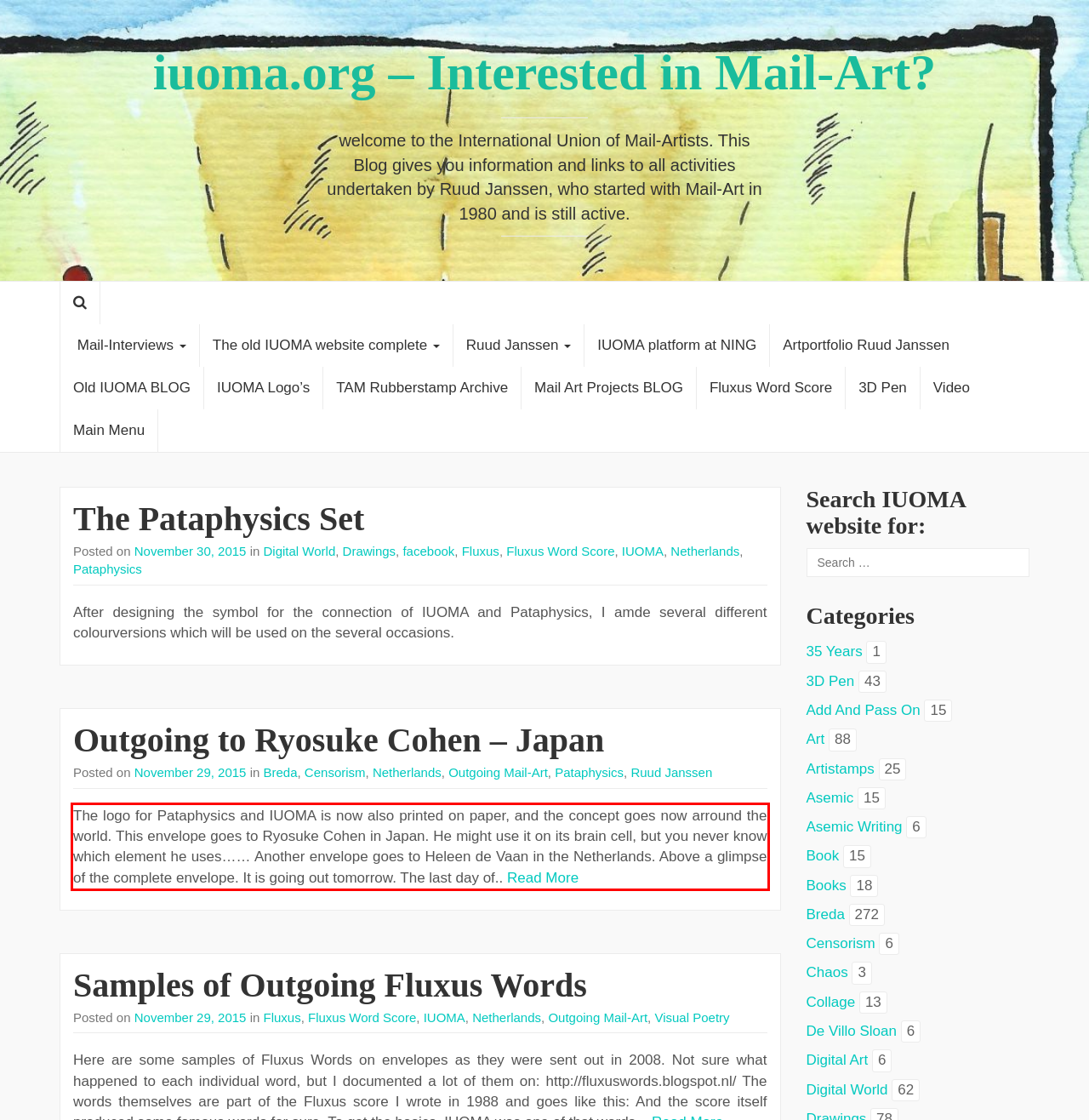Please extract the text content from the UI element enclosed by the red rectangle in the screenshot.

The logo for Pataphysics and IUOMA is now also printed on paper, and the concept goes now arround the world. This envelope goes to Ryosuke Cohen in Japan. He might use it on its brain cell, but you never know which element he uses…… Another envelope goes to Heleen de Vaan in the Netherlands. Above a glimpse of the complete envelope. It is going out tomorrow. The last day of.. Read More